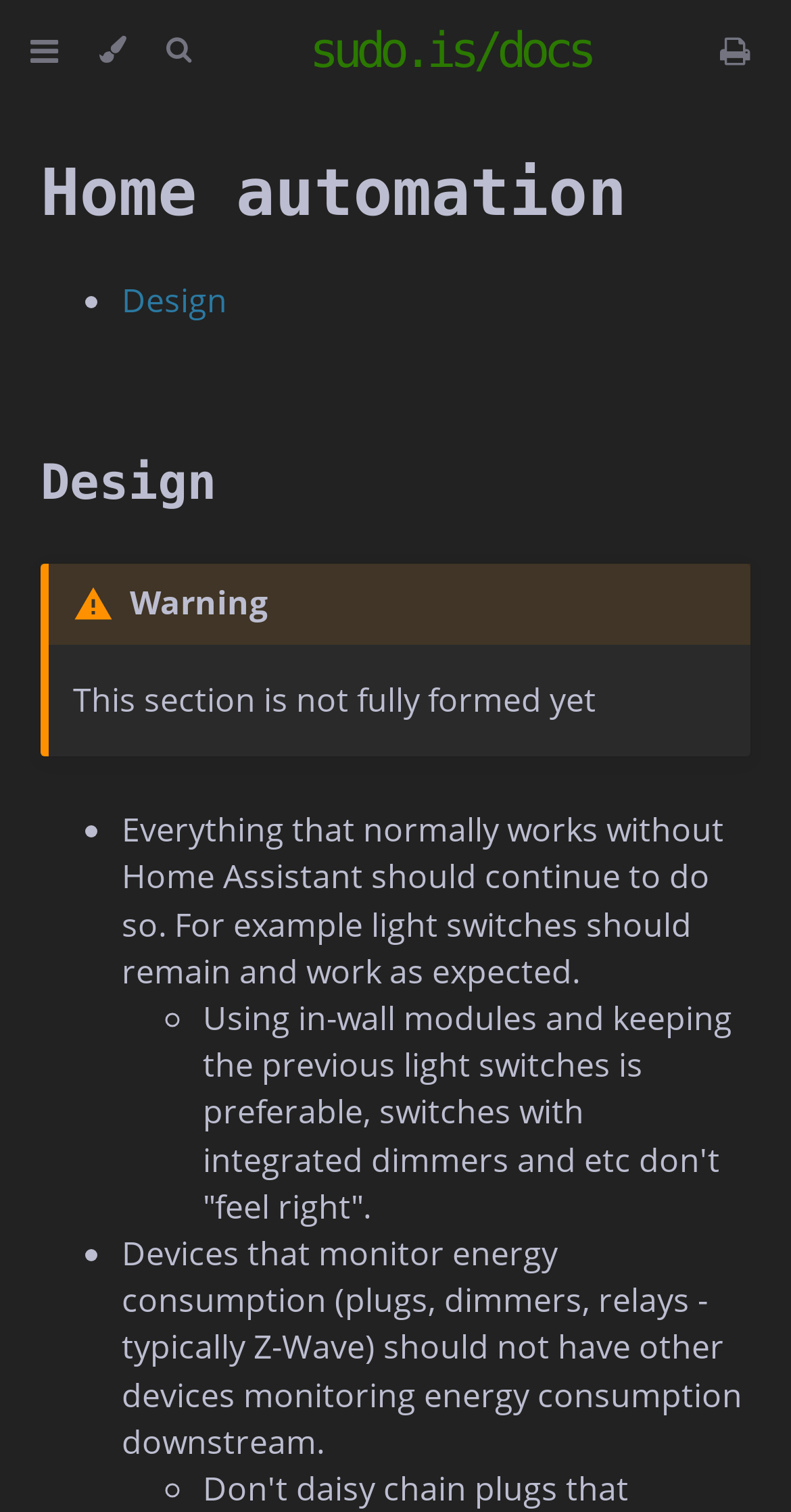Determine the bounding box coordinates in the format (top-left x, top-left y, bottom-right x, bottom-right y). Ensure all values are floating point numbers between 0 and 1. Identify the bounding box of the UI element described by: aria-label="Change theme" title="Change theme"

[0.1, 0.0, 0.185, 0.067]